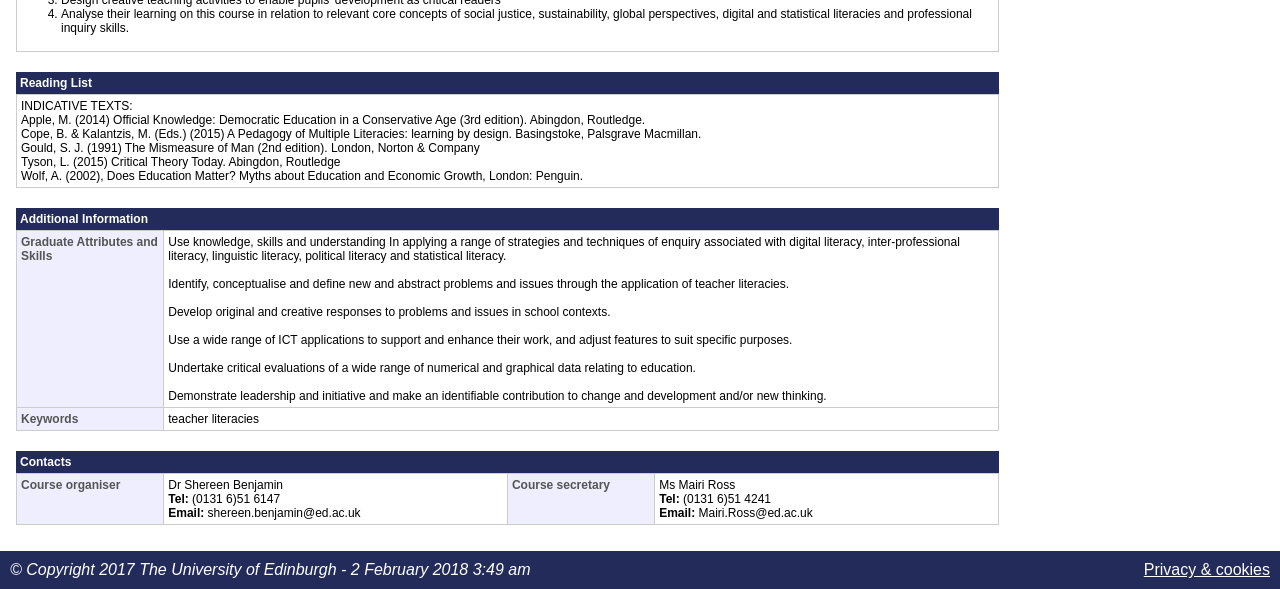Please provide a brief answer to the question using only one word or phrase: 
What is the purpose of the ICT applications mentioned in the Graduate Attributes and Skills section?

to support and enhance work